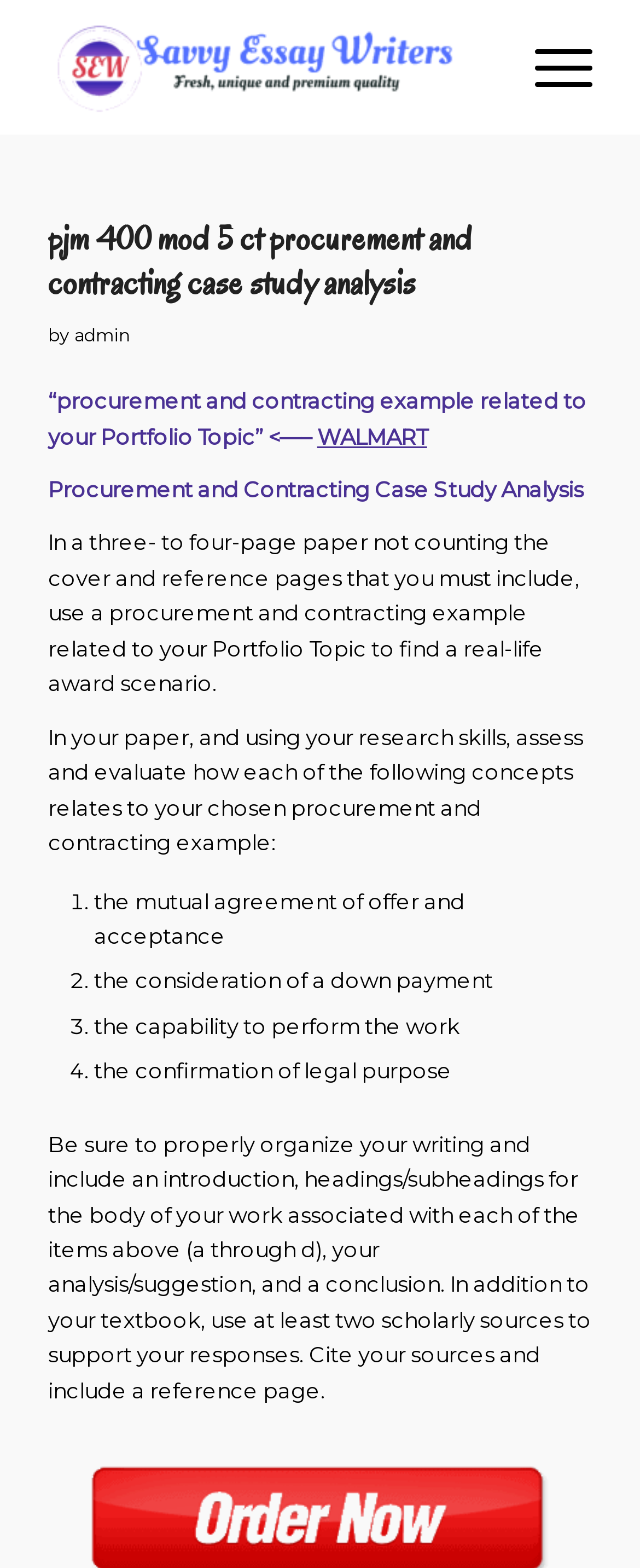Find the bounding box of the UI element described as: "Menu Menu". The bounding box coordinates should be given as four float values between 0 and 1, i.e., [left, top, right, bottom].

[0.784, 0.001, 0.925, 0.085]